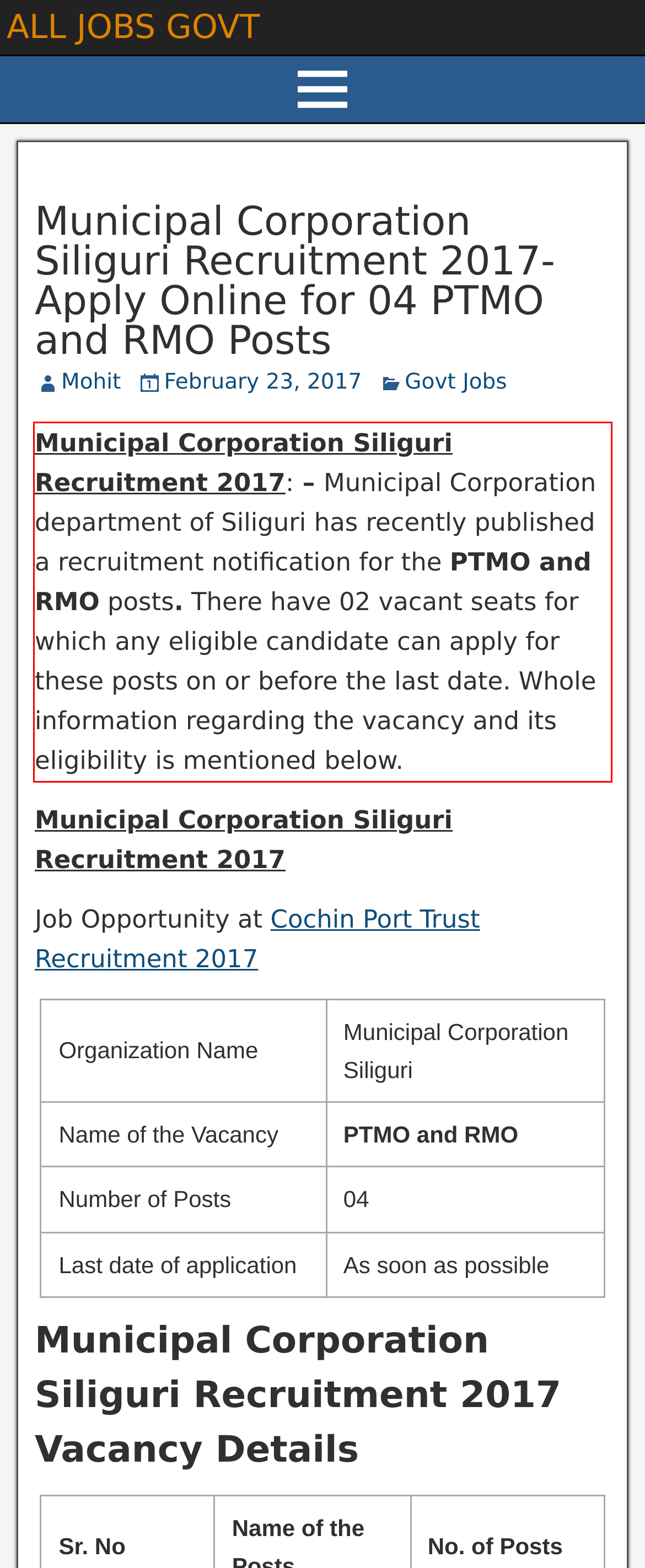Identify and transcribe the text content enclosed by the red bounding box in the given screenshot.

Municipal Corporation Siliguri Recruitment 2017: – Municipal Corporation department of Siliguri has recently published a recruitment notification for the PTMO and RMO posts. There have 02 vacant seats for which any eligible candidate can apply for these posts on or before the last date. Whole information regarding the vacancy and its eligibility is mentioned below.